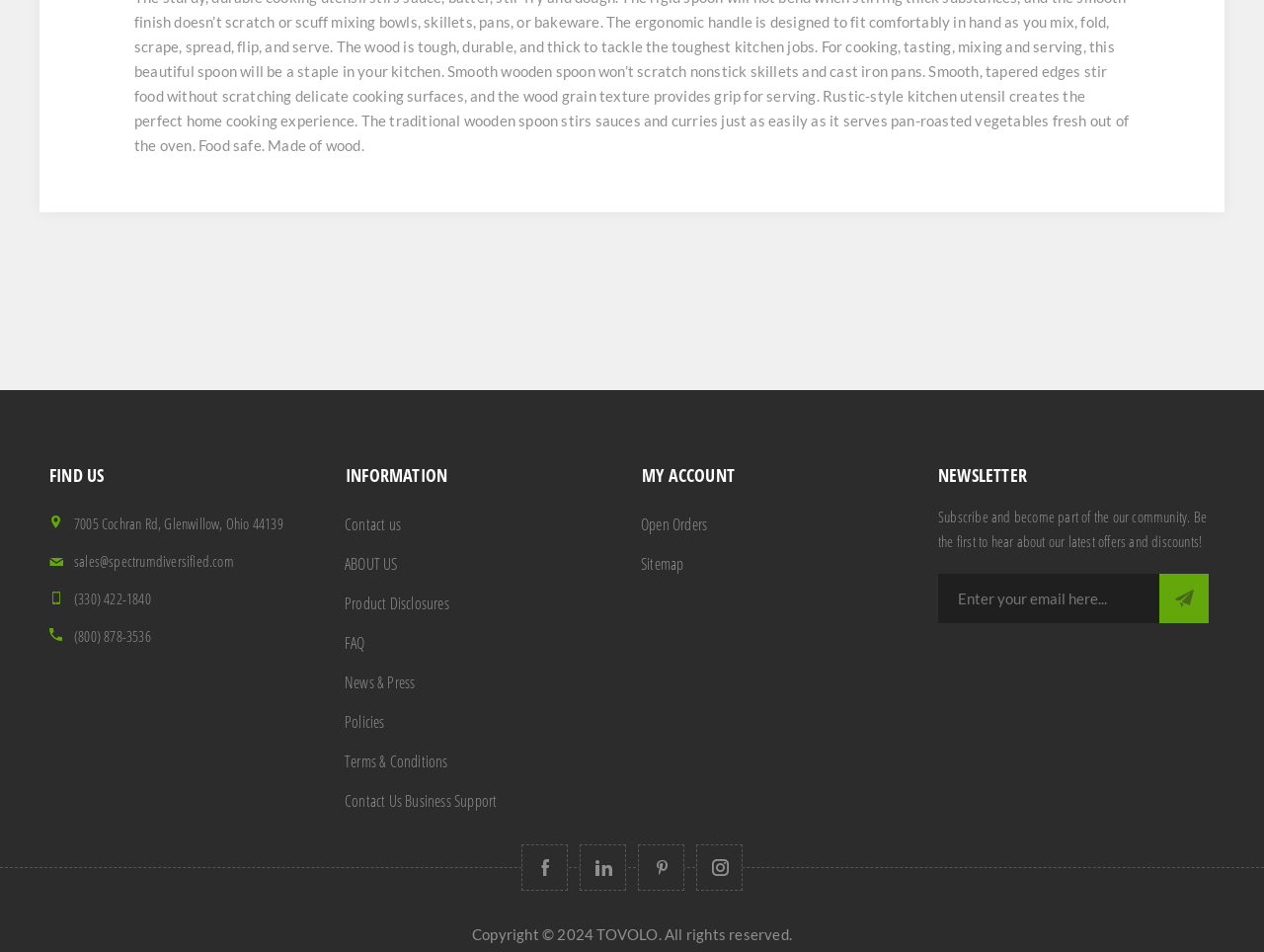Carefully examine the image and provide an in-depth answer to the question: What is the copyright year of the webpage?

The copyright information is located at the bottom of the webpage and states 'Copyright © 2024 TOVOLO. All rights reserved.' which indicates that the copyright year is 2024.